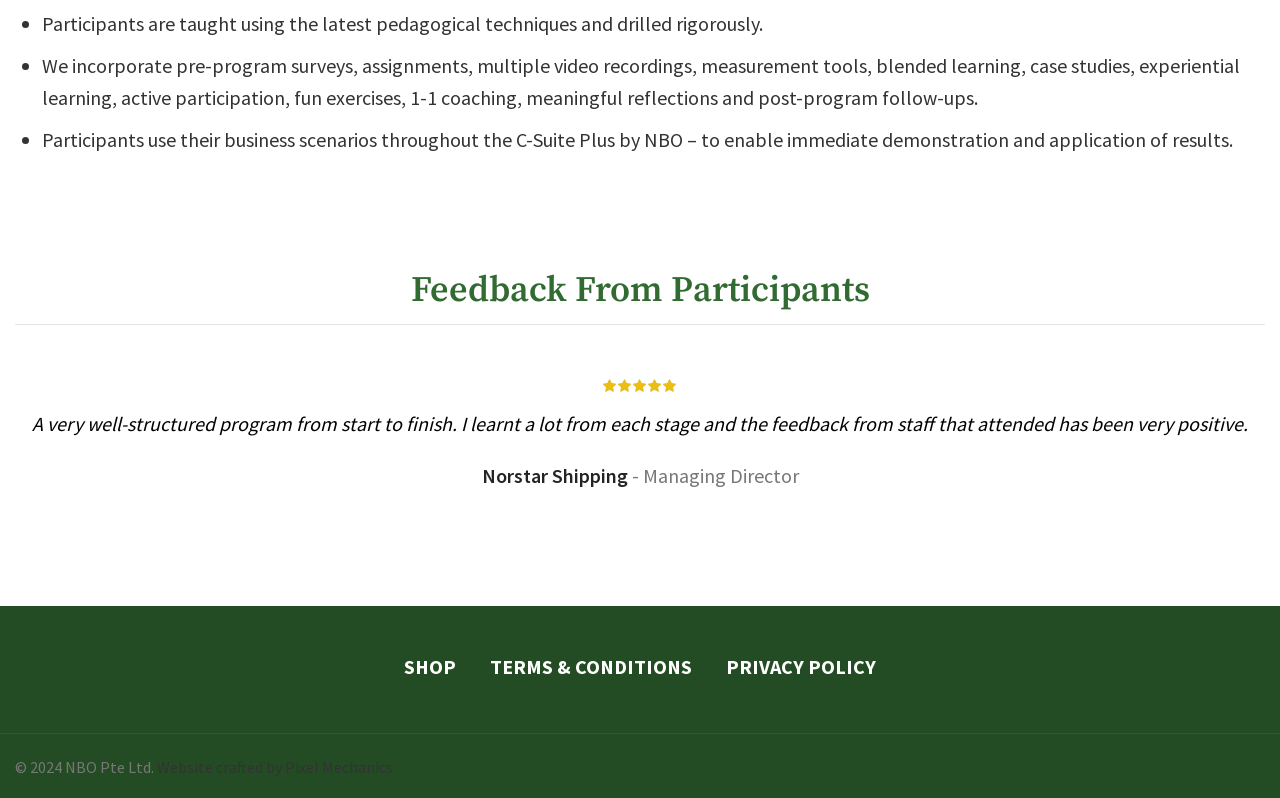Based on the element description: "SHOP", identify the UI element and provide its bounding box coordinates. Use four float numbers between 0 and 1, [left, top, right, bottom].

[0.316, 0.819, 0.356, 0.85]